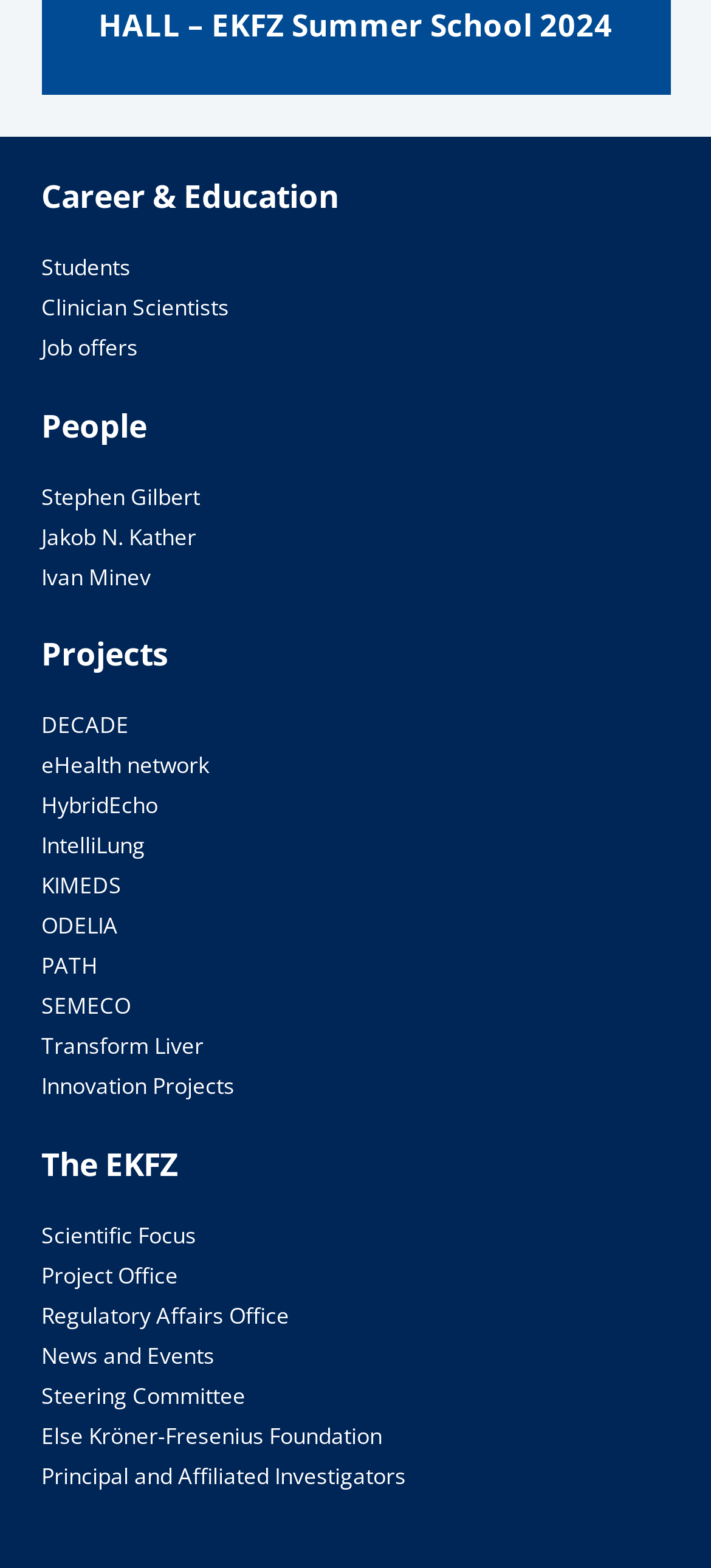Pinpoint the bounding box coordinates of the area that should be clicked to complete the following instruction: "Discover DECADE project". The coordinates must be given as four float numbers between 0 and 1, i.e., [left, top, right, bottom].

[0.058, 0.453, 0.181, 0.473]